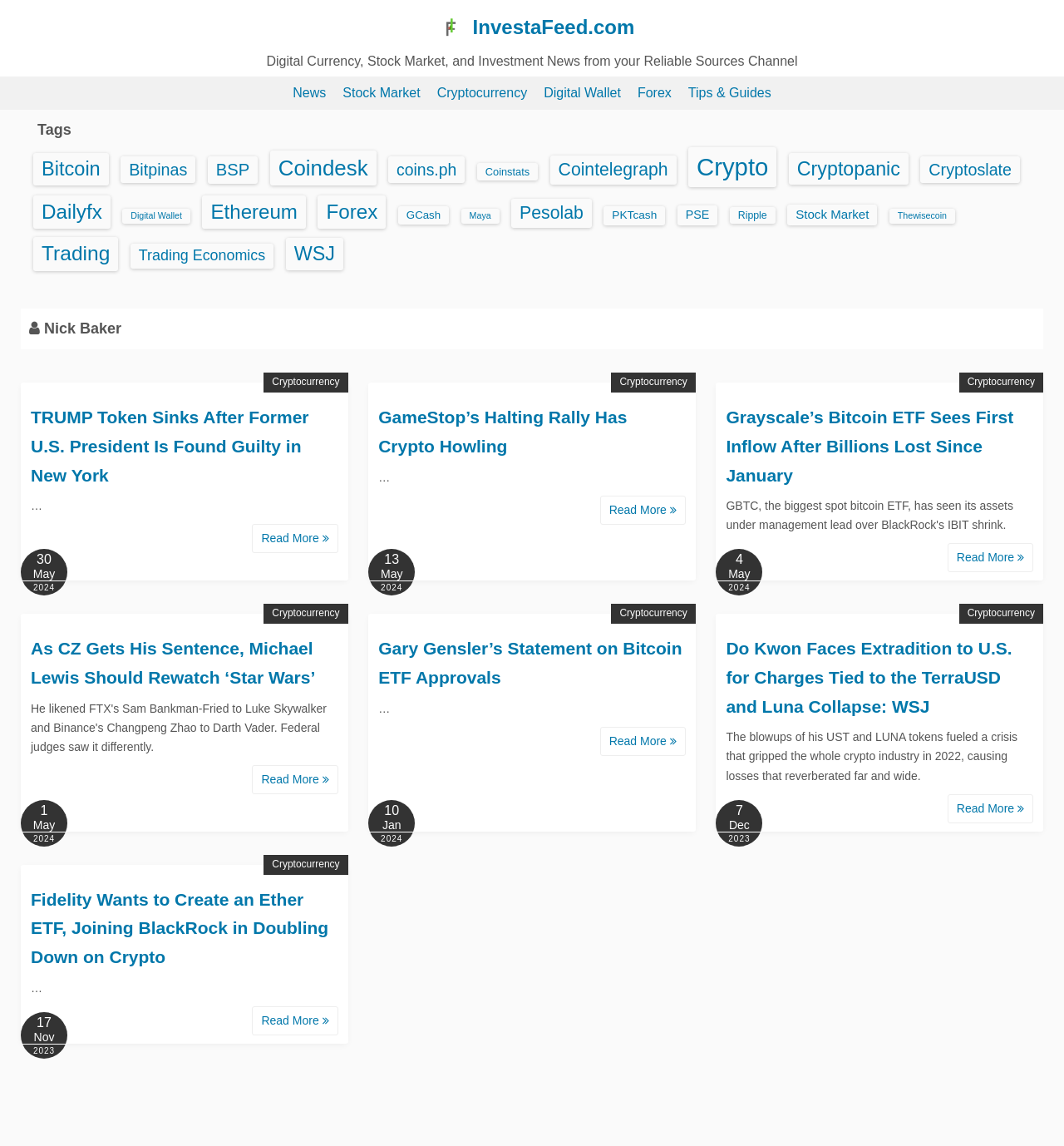Please identify the bounding box coordinates of where to click in order to follow the instruction: "Contact the office".

None